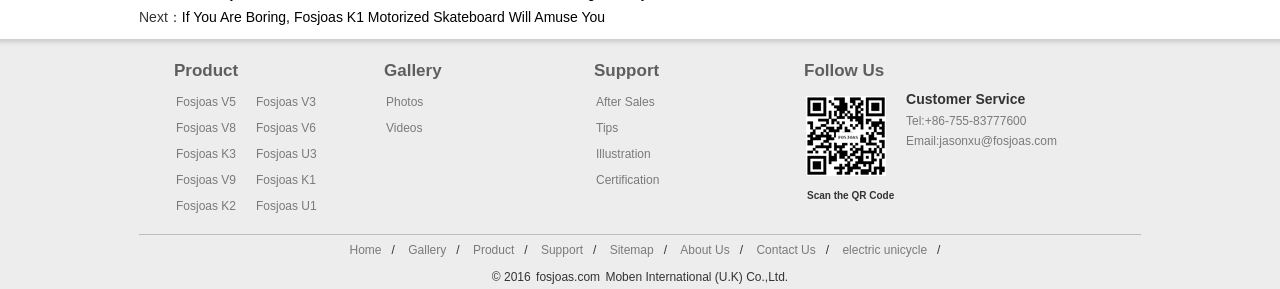Give a one-word or one-phrase response to the question:
What is the contact email address?

jasonxu@fosjoas.com